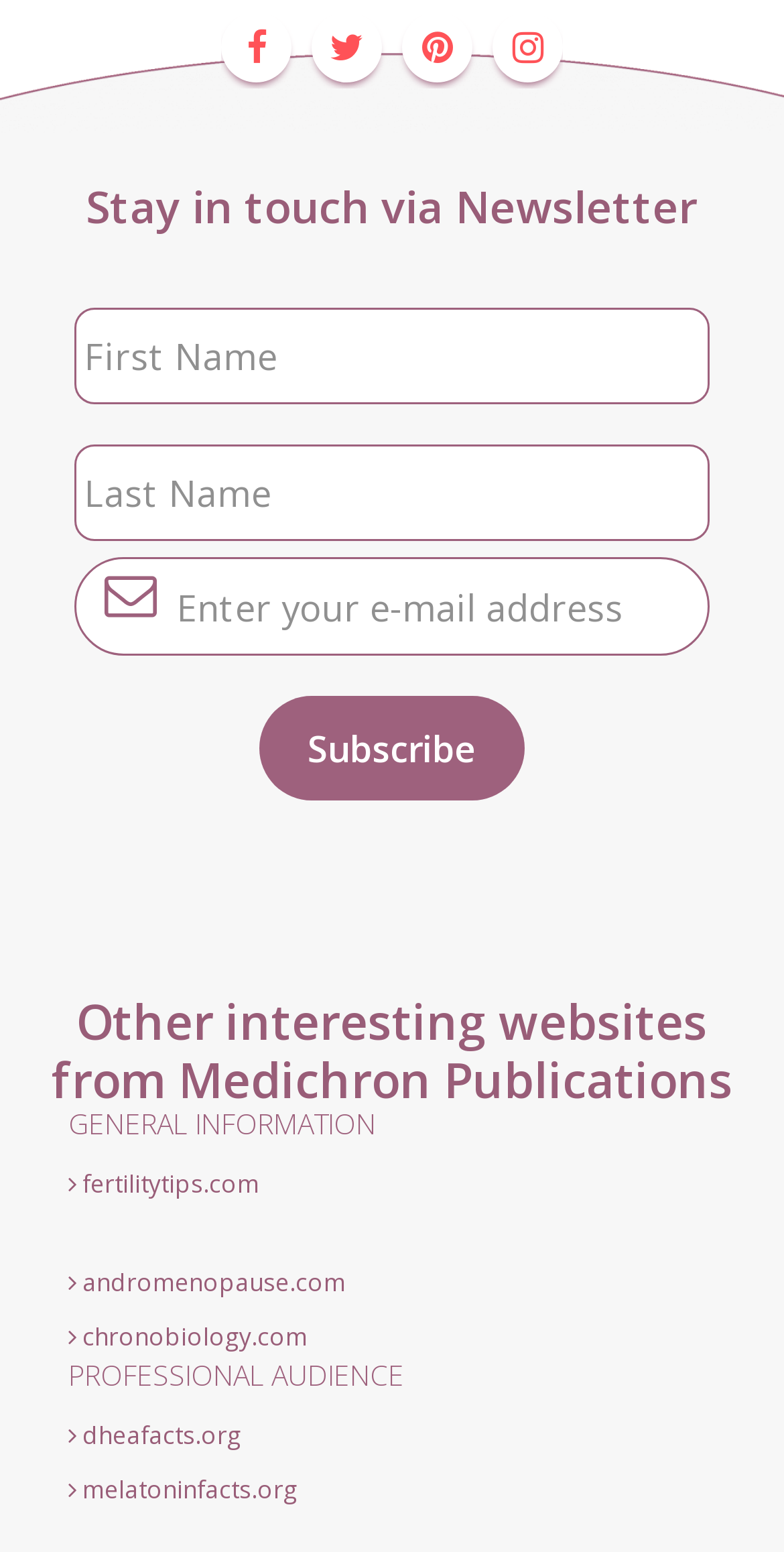Respond to the question with just a single word or phrase: 
How many headings are there on the webpage?

5